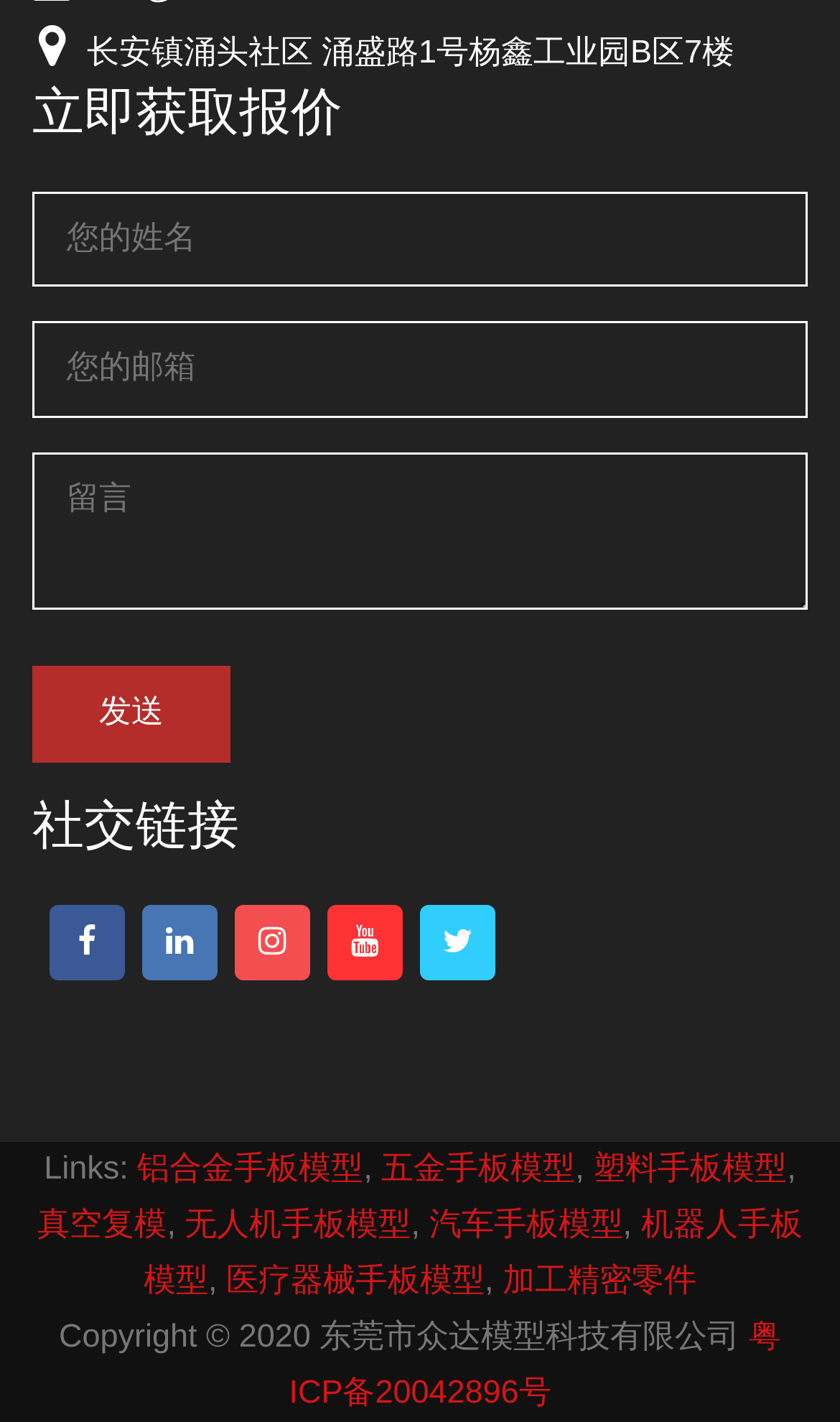Given the webpage screenshot and the description, determine the bounding box coordinates (top-left x, top-left y, bottom-right x, bottom-right y) that define the location of the UI element matching this description: name="message" placeholder="留言"

[0.038, 0.318, 0.962, 0.429]